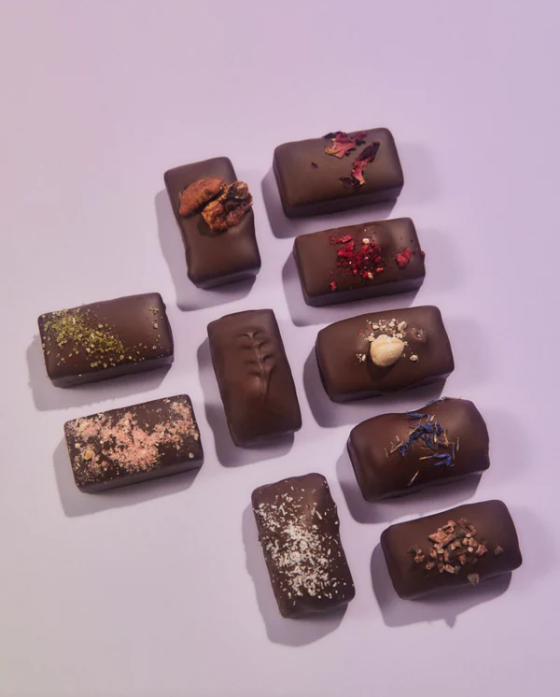Offer a detailed caption for the image presented.

The image showcases an exquisite assortment of Chocolate Twin Packs, elegantly arranged against a soft purple backdrop. Each chocolate bar boasts a glossy dark chocolate coating, adorned with a variety of toppings that enhance their visual appeal and flavor profile. Some bars are embellished with nuts, while others feature vibrant dried flowers or a sprinkling of powdered ingredients, hinting at the unique flavor experiences they offer. This luxurious selection is not just a feast for the eyes but also promises to tantalize the taste buds with its diverse combinations, making it an enticing choice for chocolate lovers seeking something truly special.